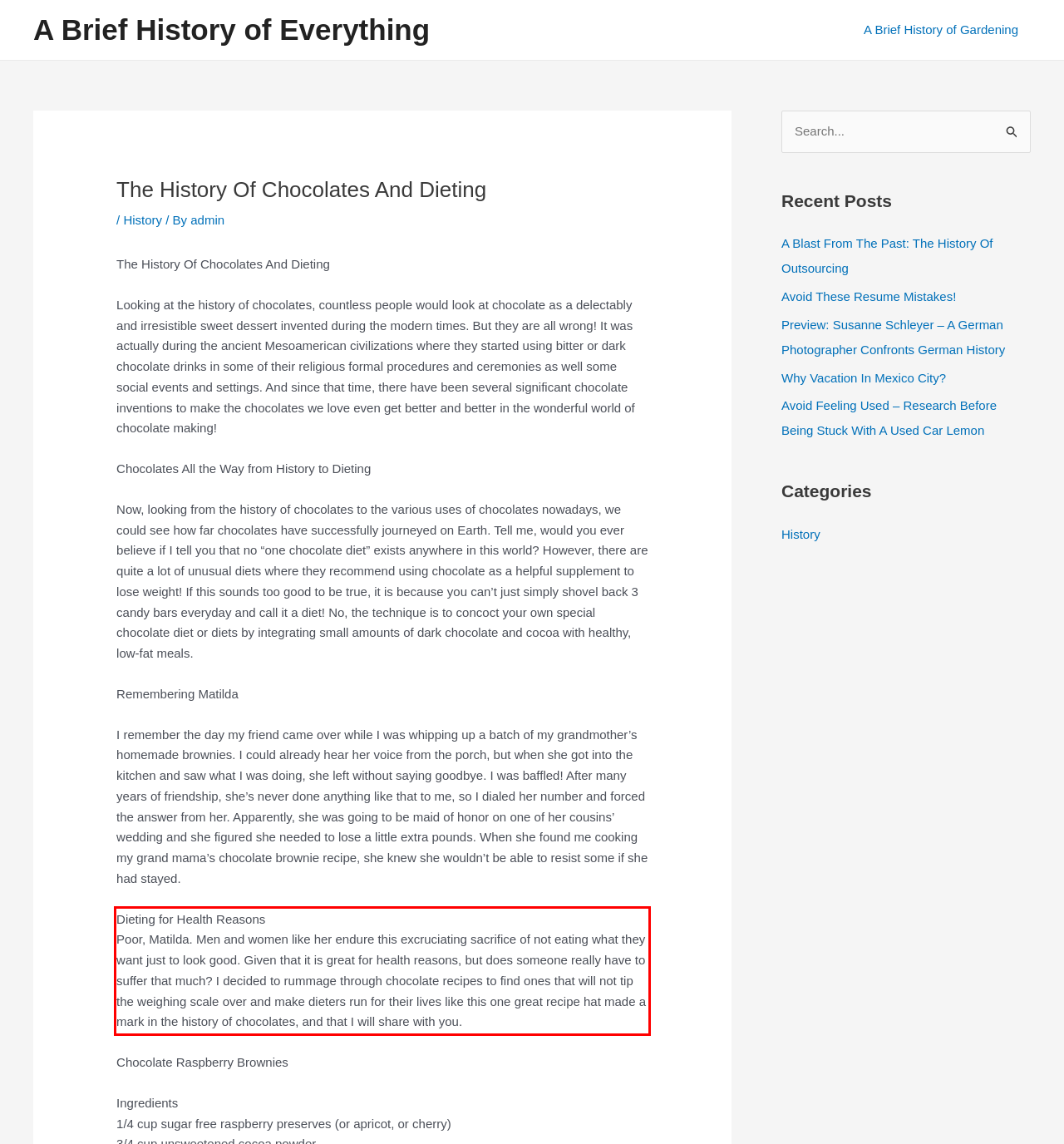Using the provided screenshot of a webpage, recognize and generate the text found within the red rectangle bounding box.

Dieting for Health Reasons Poor, Matilda. Men and women like her endure this excruciating sacrifice of not eating what they want just to look good. Given that it is great for health reasons, but does someone really have to suffer that much? I decided to rummage through chocolate recipes to find ones that will not tip the weighing scale over and make dieters run for their lives like this one great recipe hat made a mark in the history of chocolates, and that I will share with you.